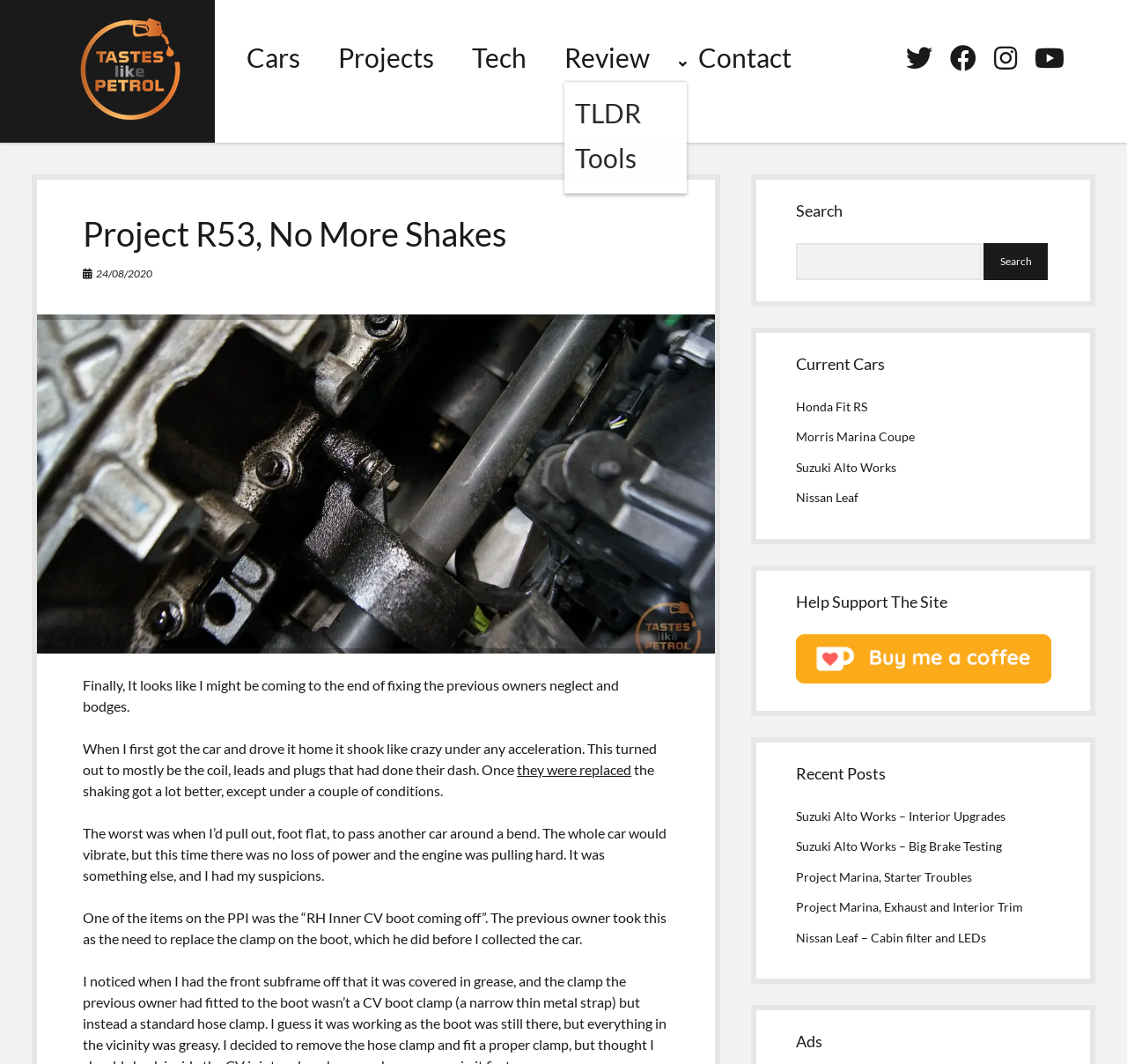Give a concise answer of one word or phrase to the question: 
What is the purpose of the 'Search' box?

To search the site